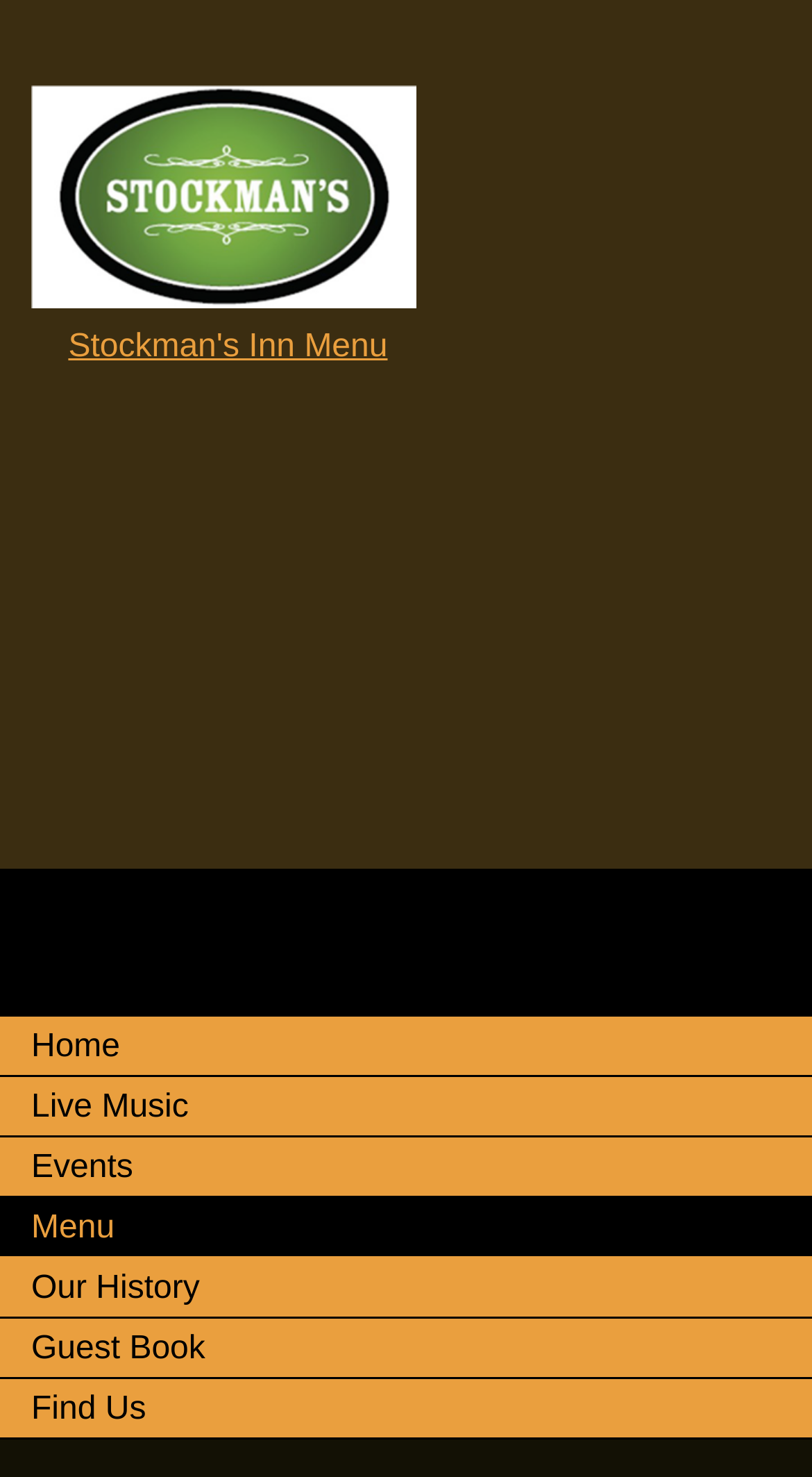What is the theme of the website?
Look at the webpage screenshot and answer the question with a detailed explanation.

I inferred this answer by looking at the presence of a 'Menu' link and a 'Stockman's Inn Menu' link, which suggests that the website is related to a restaurant or inn.